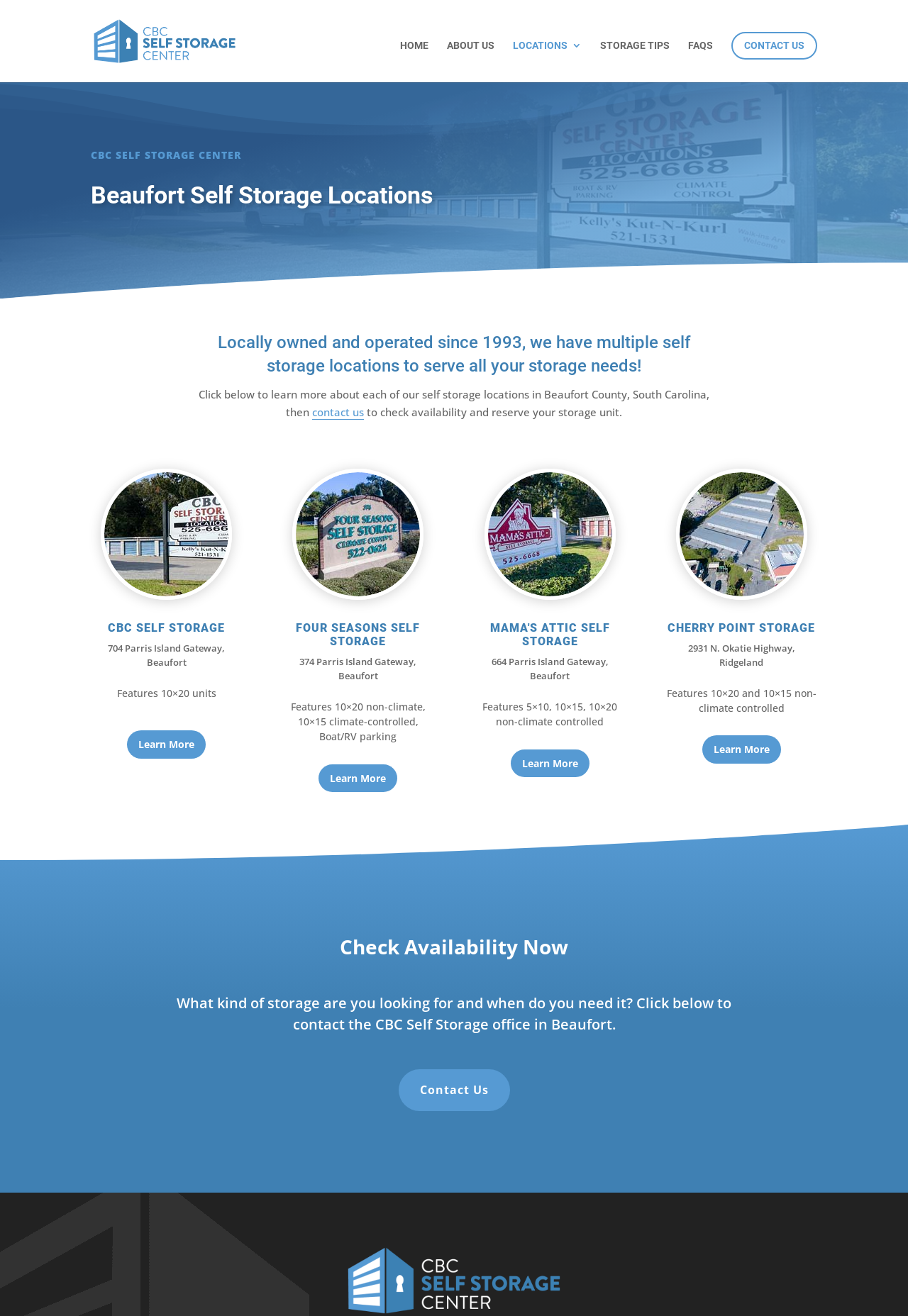Pinpoint the bounding box coordinates of the area that must be clicked to complete this instruction: "View MARIT's art on FACEBOOK".

None